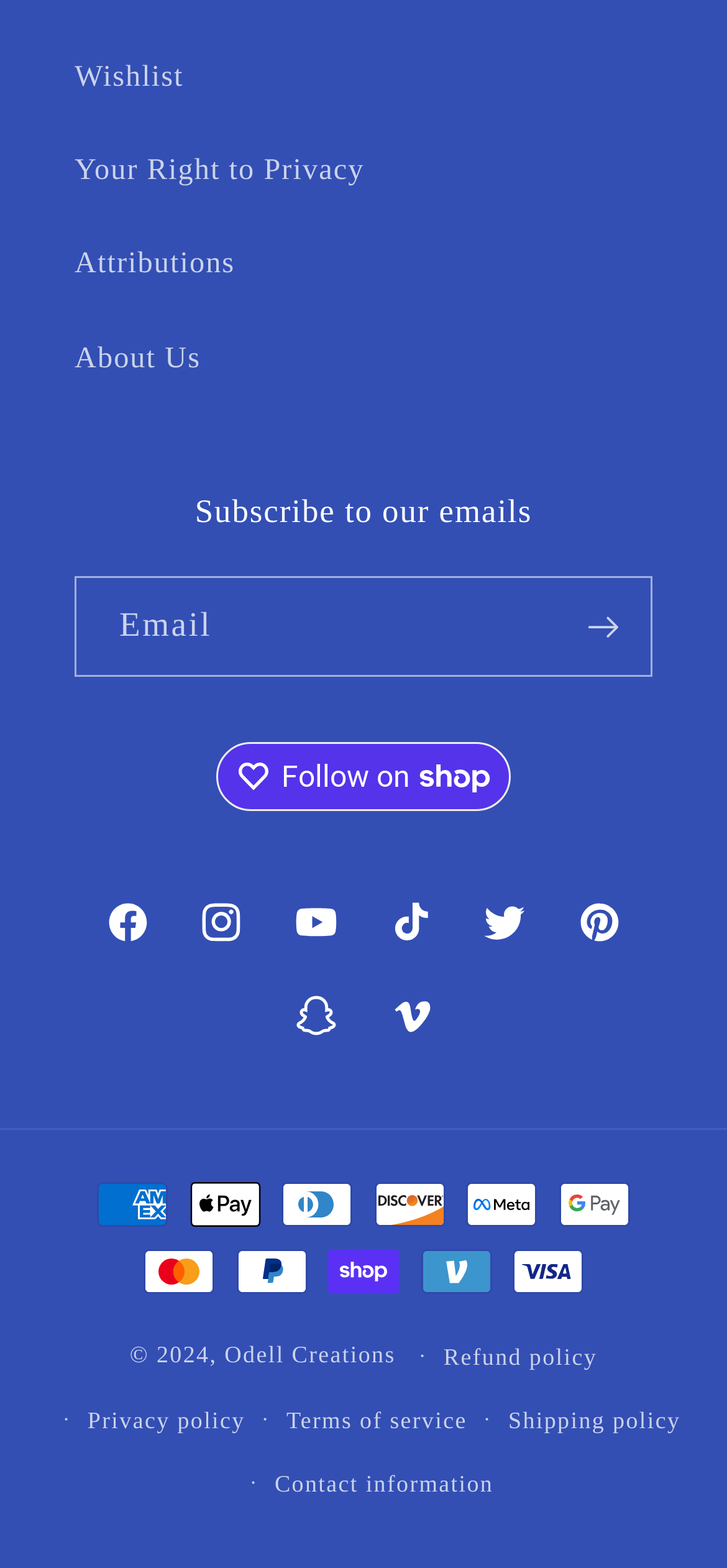Identify the bounding box coordinates of the specific part of the webpage to click to complete this instruction: "Follow on Shop".

[0.297, 0.473, 0.703, 0.517]